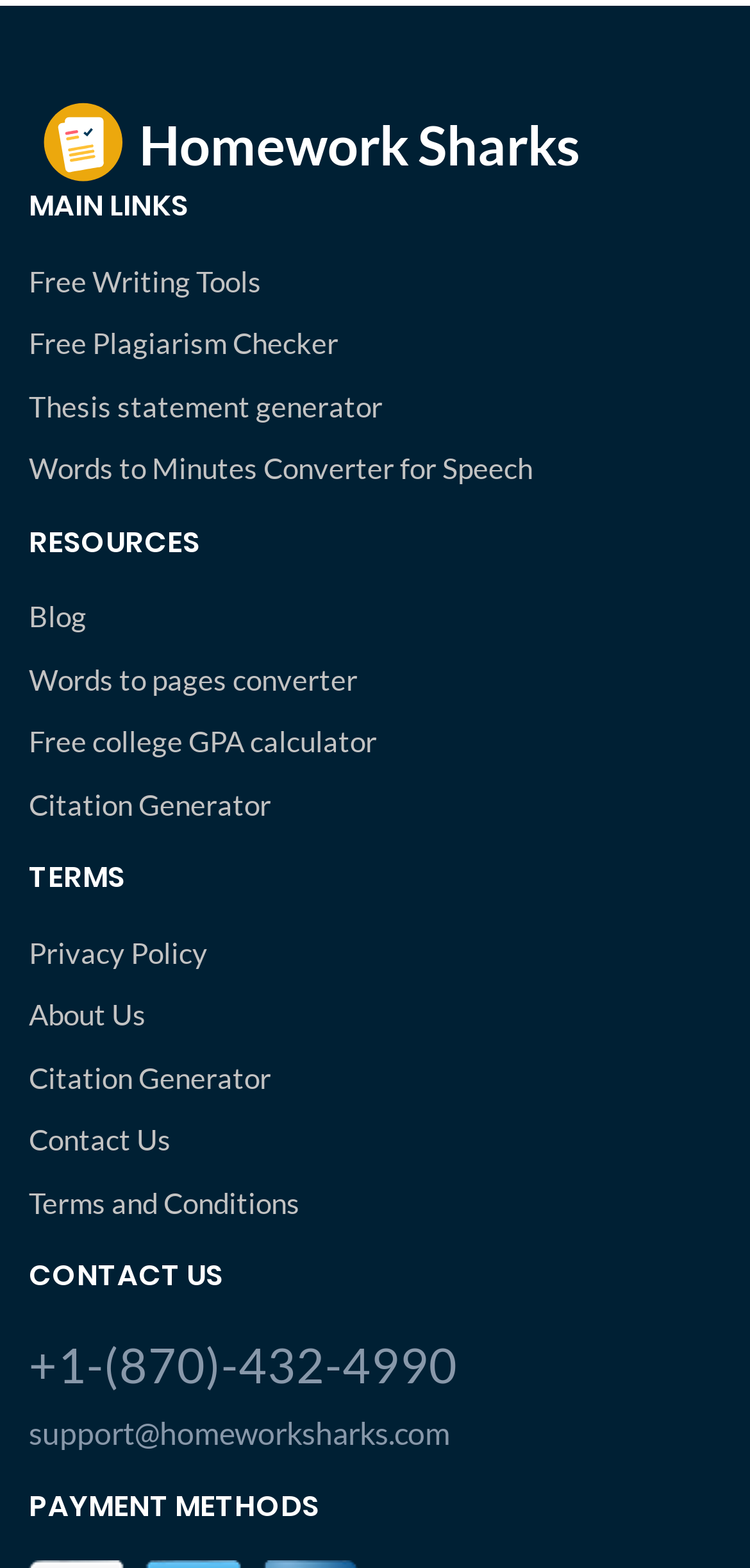Please identify the bounding box coordinates of the region to click in order to complete the task: "Visit the Blog". The coordinates must be four float numbers between 0 and 1, specified as [left, top, right, bottom].

[0.038, 0.379, 0.962, 0.407]